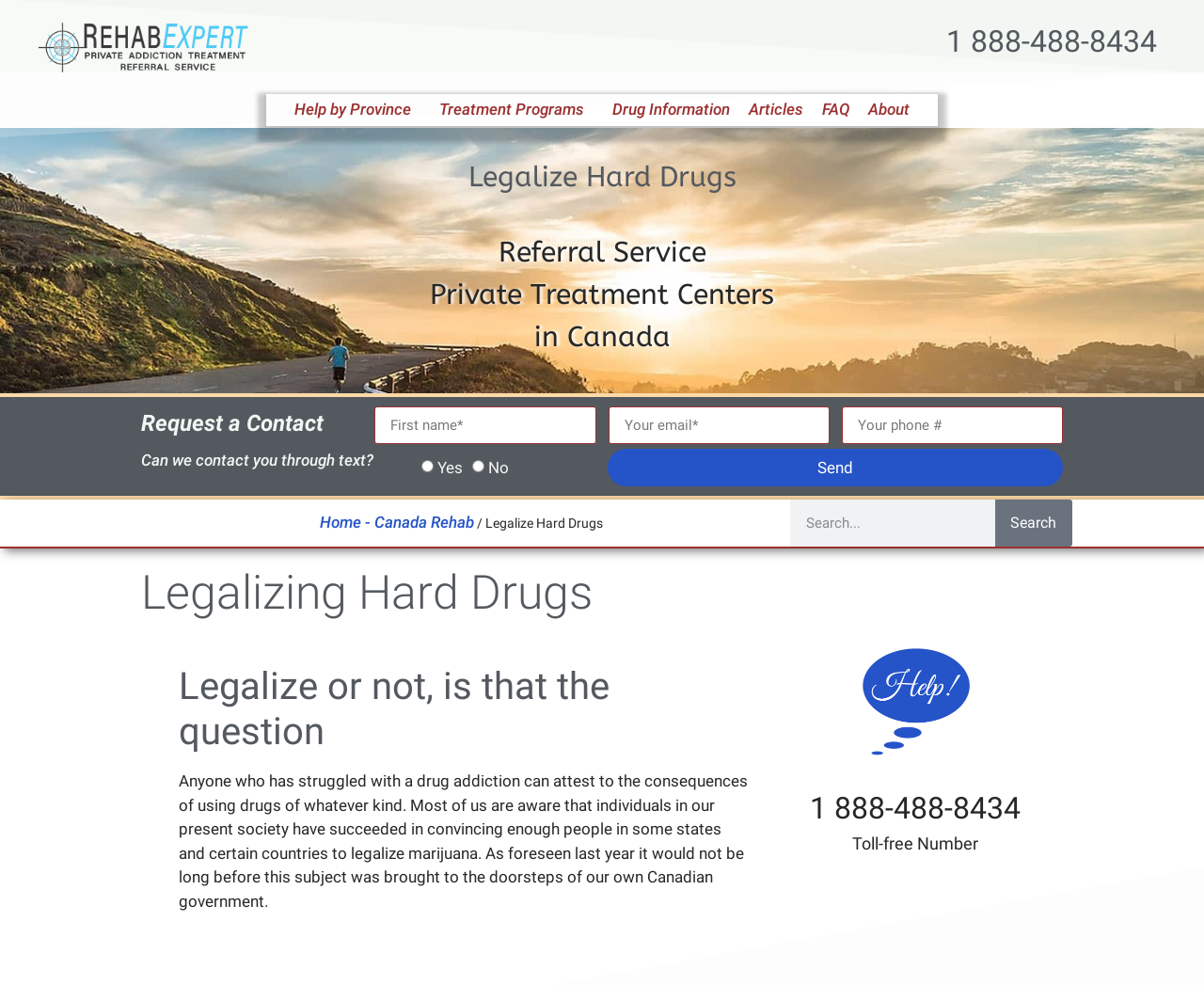Determine the bounding box coordinates of the section I need to click to execute the following instruction: "Request a contact". Provide the coordinates as four float numbers between 0 and 1, i.e., [left, top, right, bottom].

[0.117, 0.416, 0.269, 0.443]